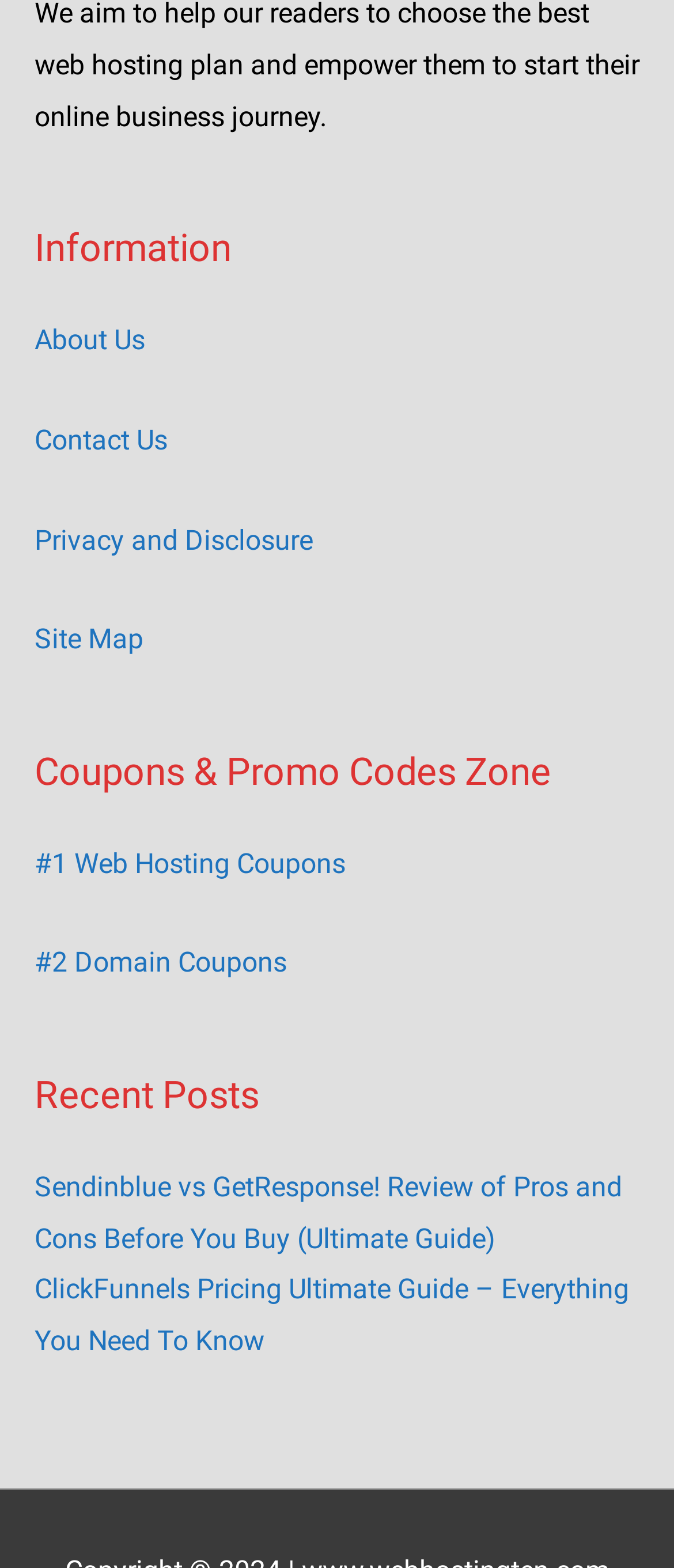Identify the bounding box coordinates of the clickable region required to complete the instruction: "Explore Site Map". The coordinates should be given as four float numbers within the range of 0 and 1, i.e., [left, top, right, bottom].

[0.051, 0.397, 0.213, 0.418]